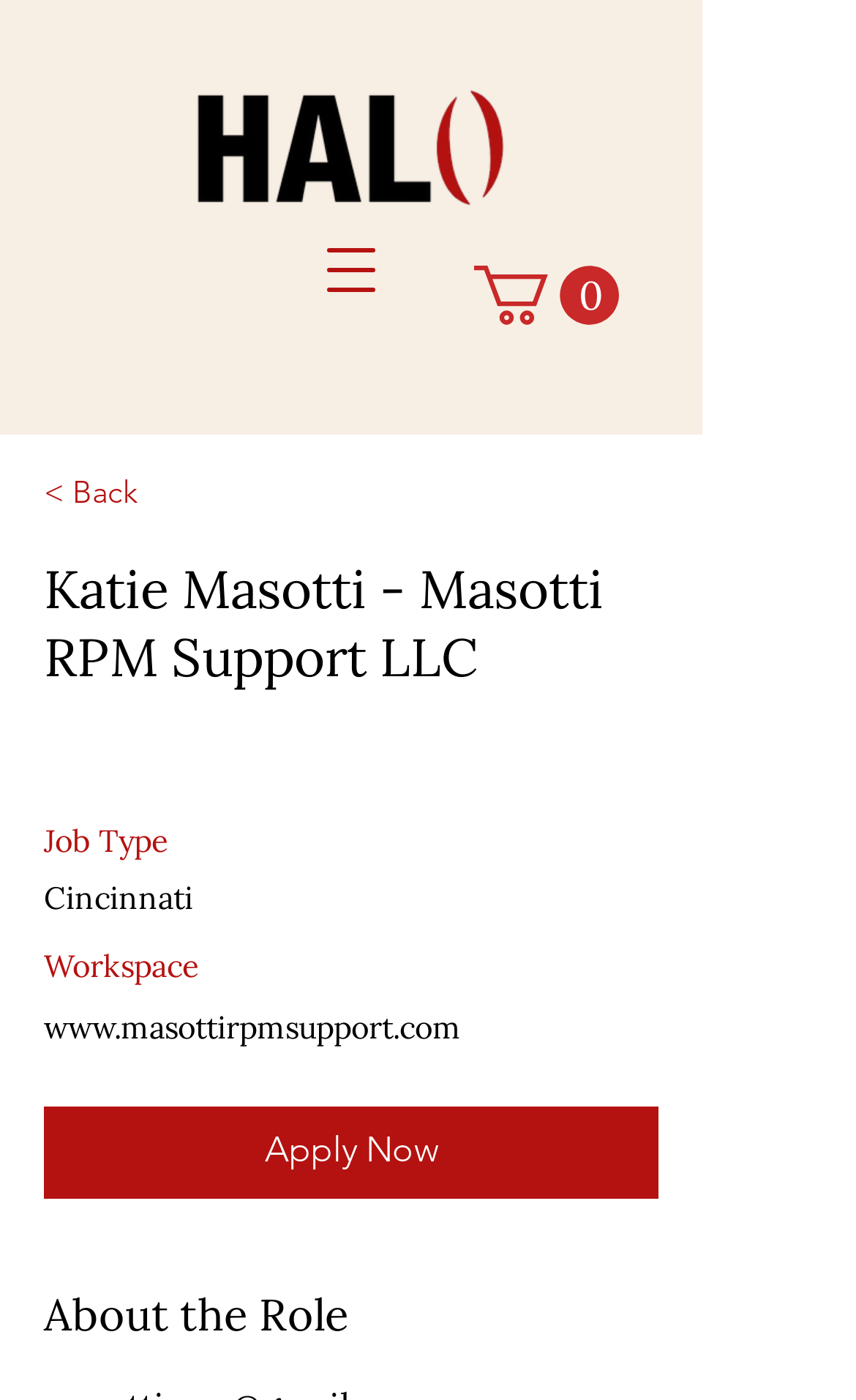Based on the element description "www.masottirpmsupport.com", predict the bounding box coordinates of the UI element.

[0.051, 0.722, 0.538, 0.751]